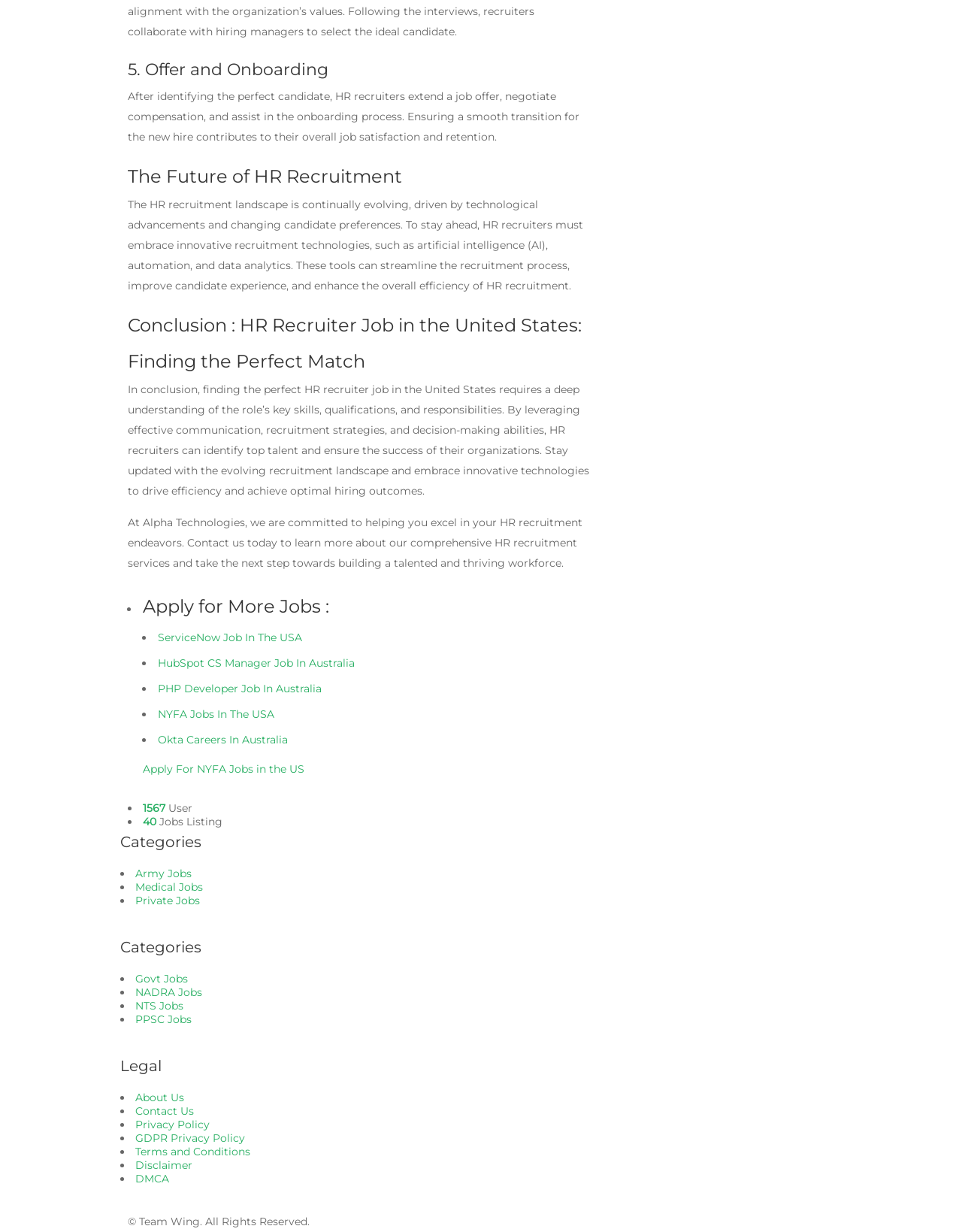Provide a brief response using a word or short phrase to this question:
What technologies can streamline the recruitment process?

AI, automation, and data analytics